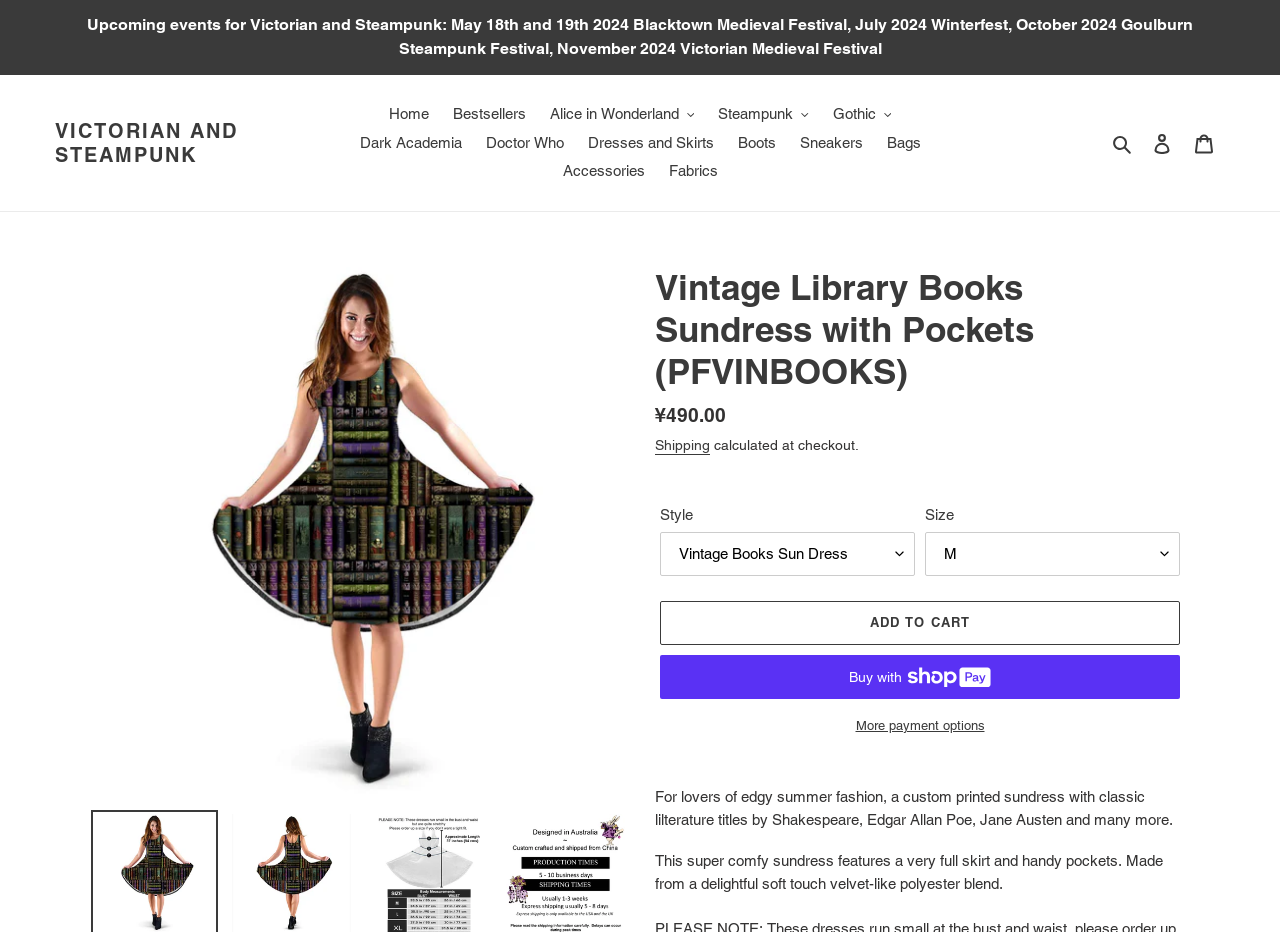Identify the bounding box coordinates for the element that needs to be clicked to fulfill this instruction: "Click on the 'VICTORIAN AND STEAMPUNK' link". Provide the coordinates in the format of four float numbers between 0 and 1: [left, top, right, bottom].

[0.043, 0.127, 0.271, 0.179]